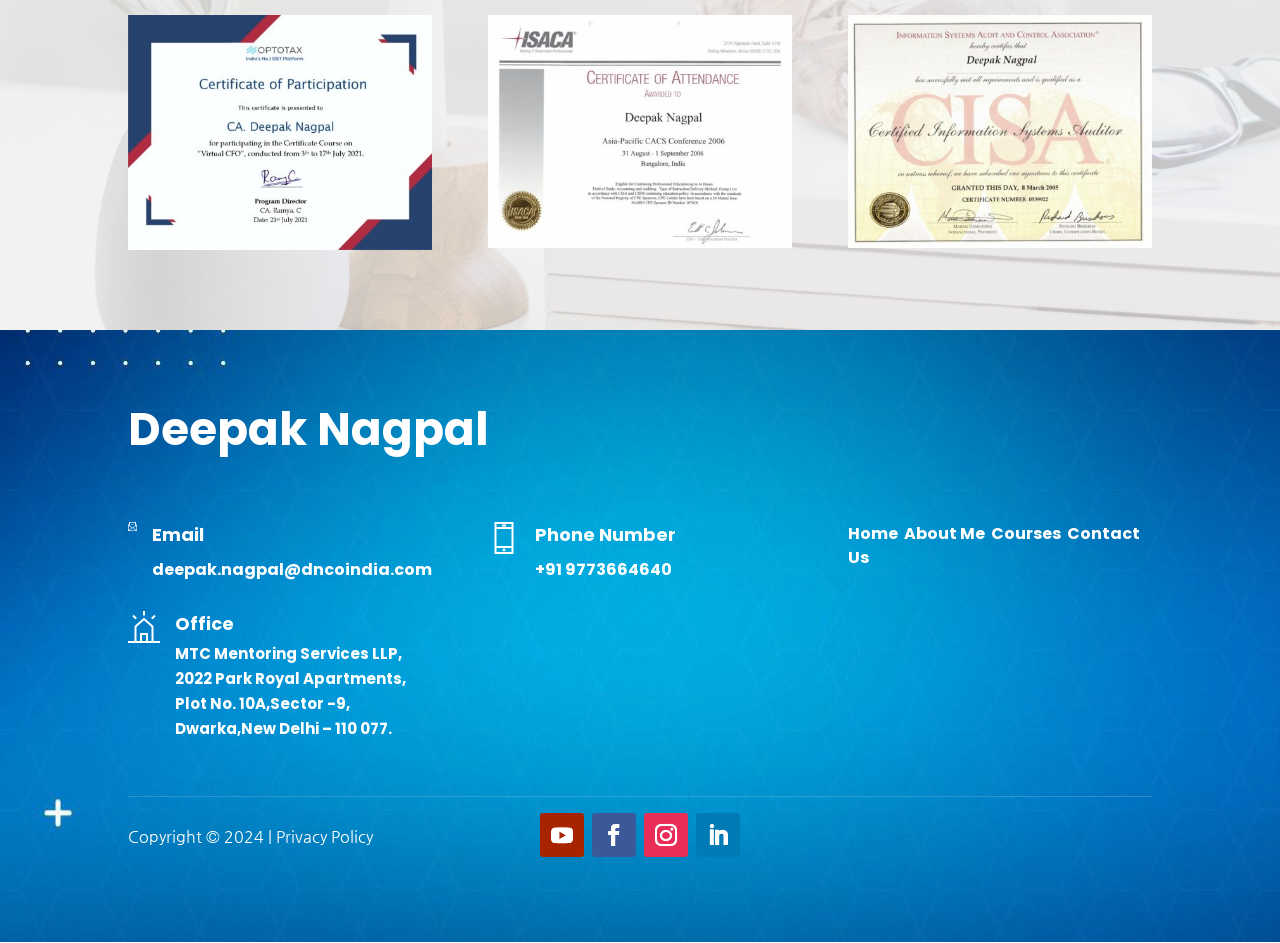Analyze the image and provide a detailed answer to the question: What is the name of the person?

The name of the person is mentioned in the heading element with the text 'Deepak Nagpal' at the top of the webpage.